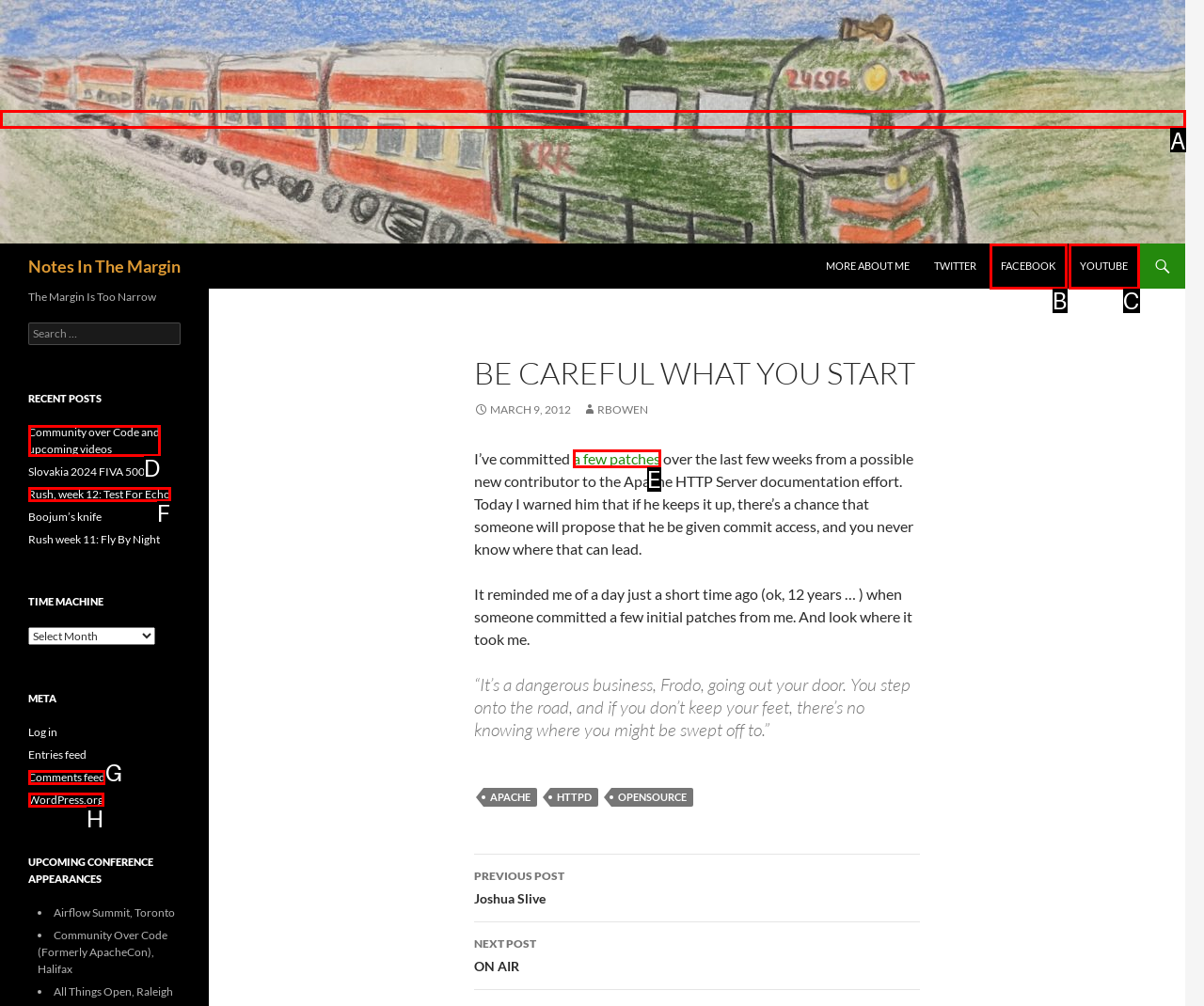Select the option that corresponds to the description: a few patches
Respond with the letter of the matching choice from the options provided.

E